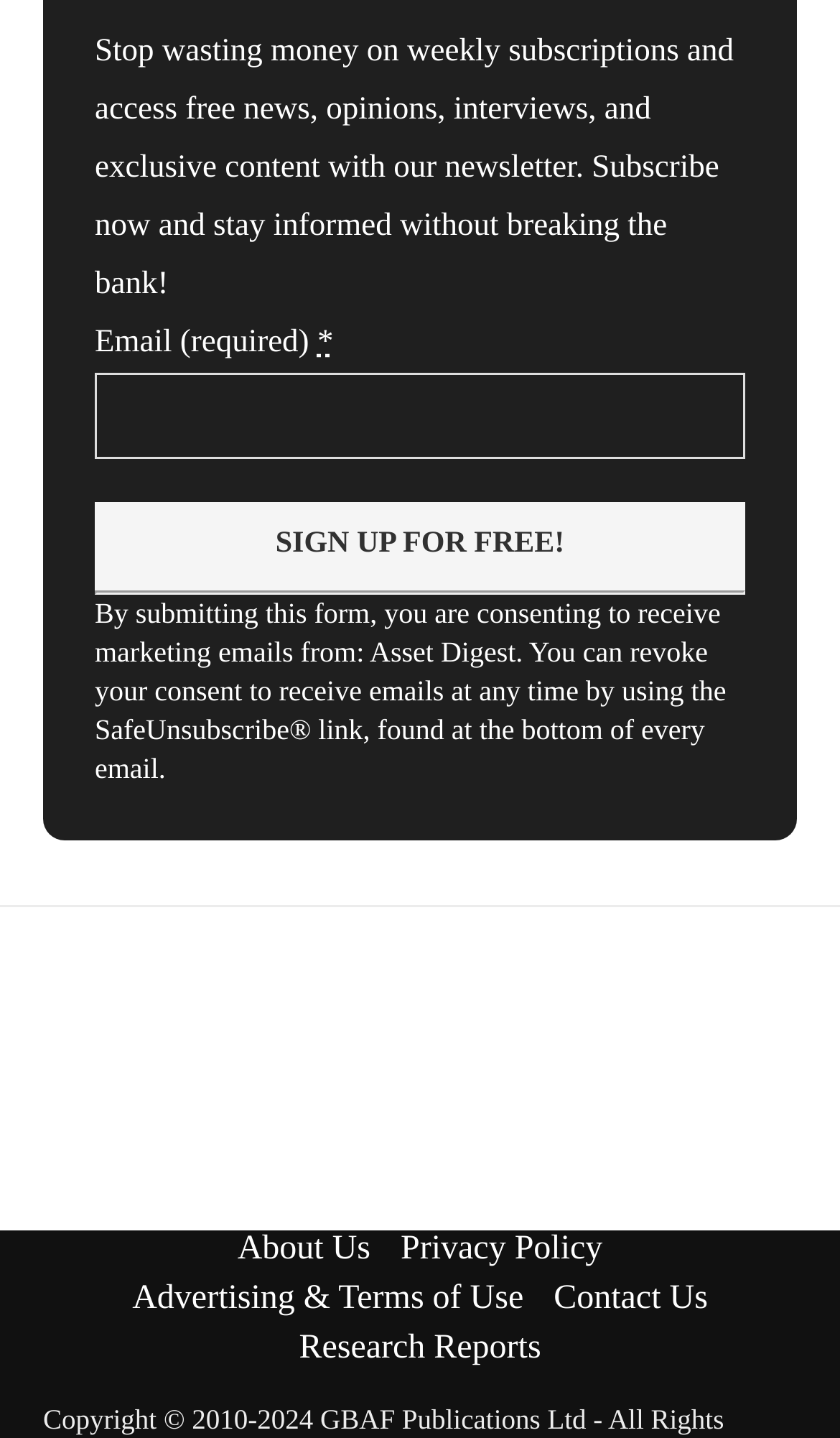Refer to the image and offer a detailed explanation in response to the question: What is the SafeUnsubscribe link used for?

The text below the sign-up form mentions that users can revoke their consent to receive emails at any time by using the SafeUnsubscribe link, which is found at the bottom of every email.